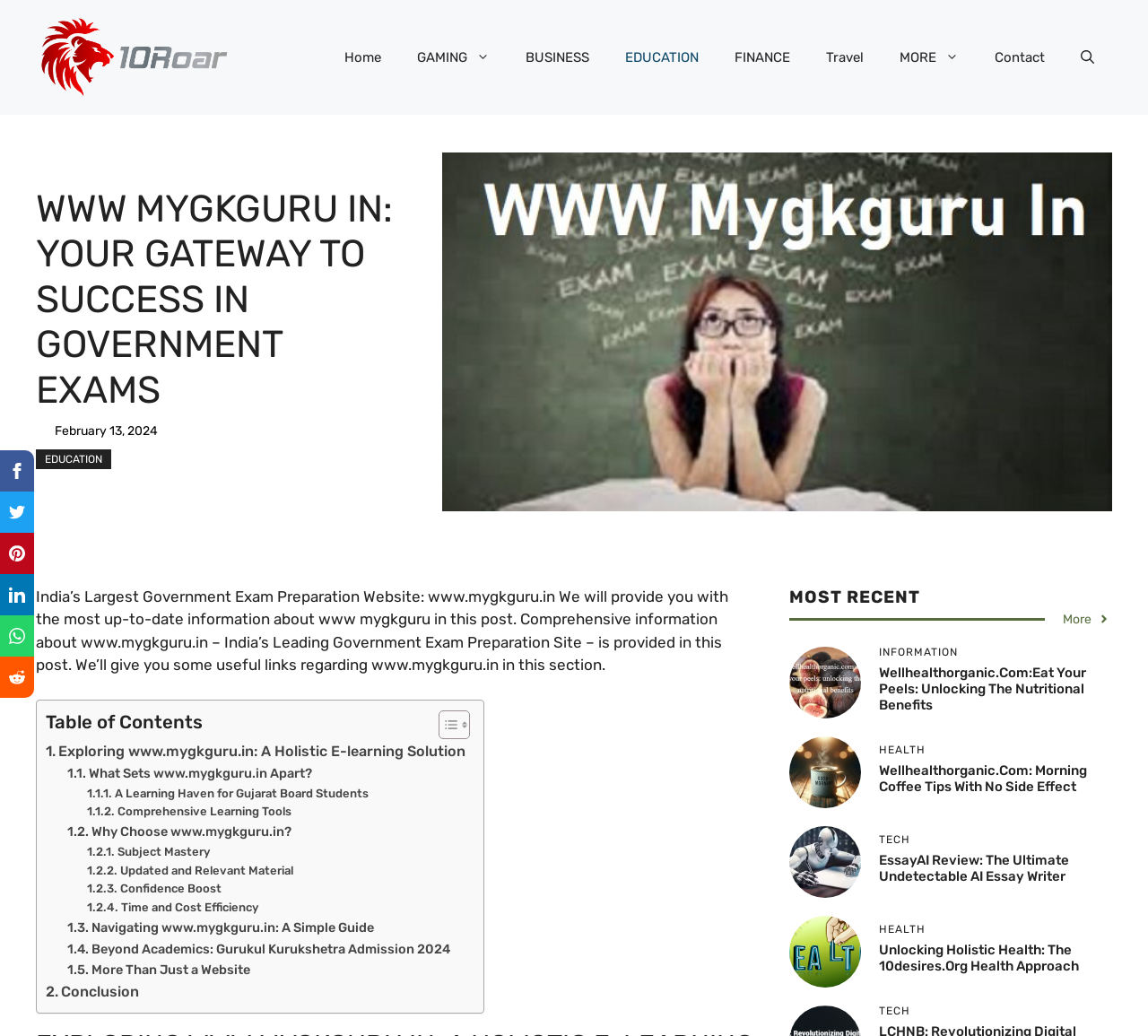With reference to the screenshot, provide a detailed response to the question below:
What type of exams does the website prepare users for?

The website prepares users for government exams, as indicated by the heading element with the text 'WWW MYGKGURU IN: YOUR GATEWAY TO SUCCESS IN GOVERNMENT EXAMS' and the description of the website as 'India’s Largest Government Exam Preparation Website'.